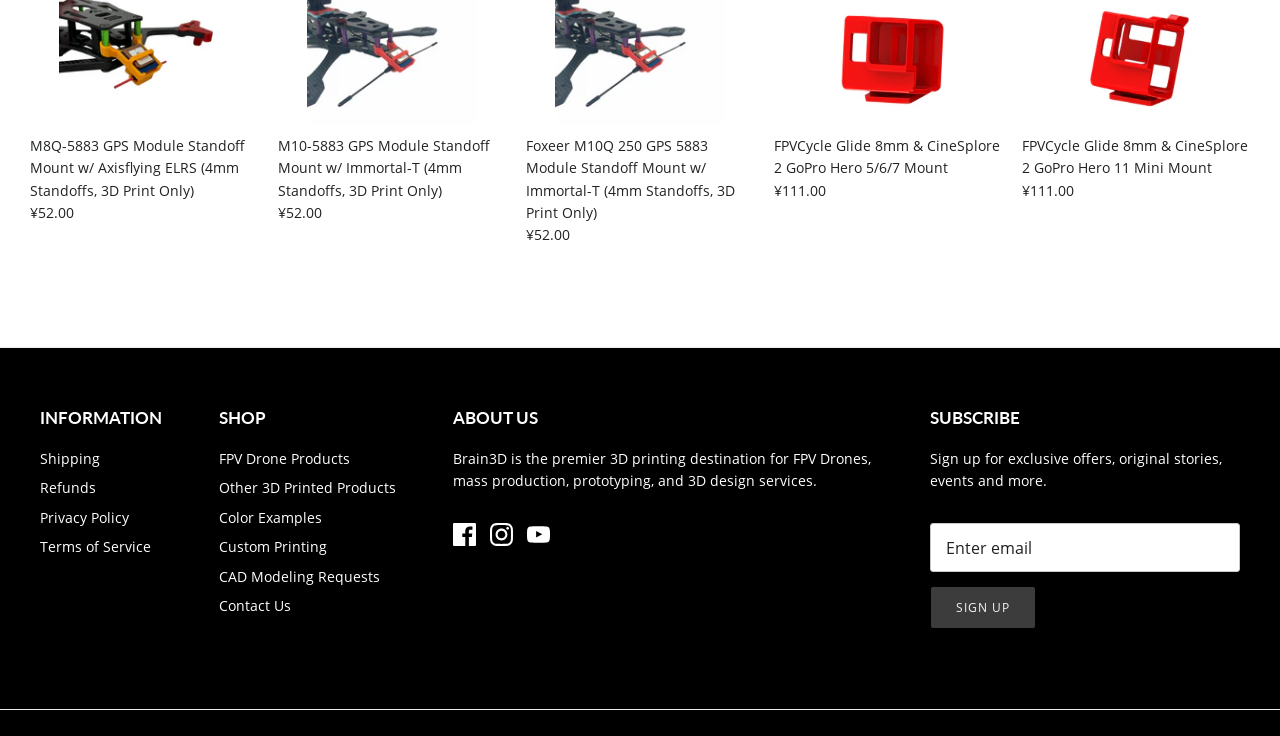Identify the bounding box coordinates for the UI element described as: "Other 3D Printed Products".

[0.171, 0.65, 0.309, 0.676]